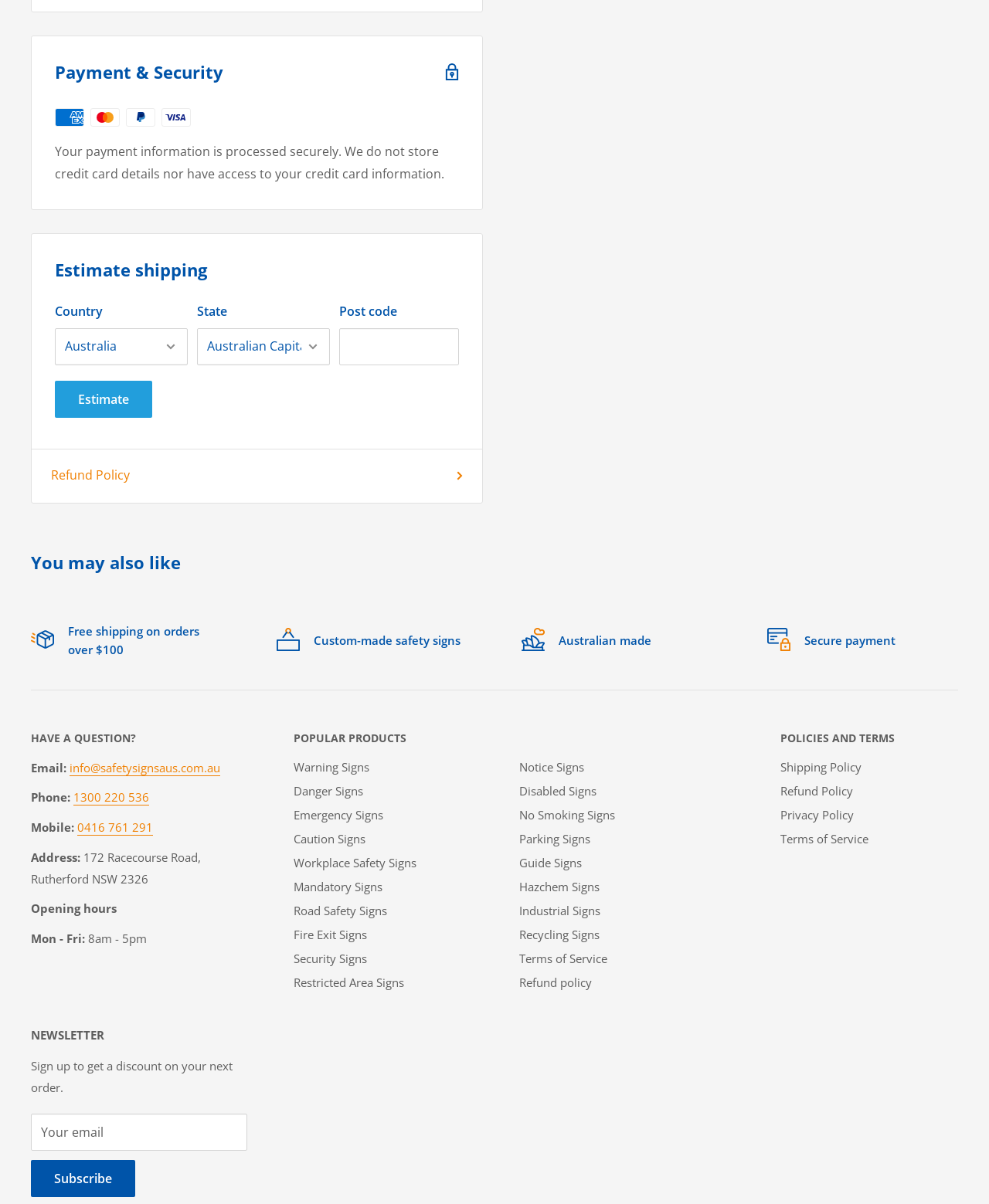Identify the bounding box coordinates for the UI element described as: "parent_node: Post code name="zip"".

[0.343, 0.273, 0.464, 0.304]